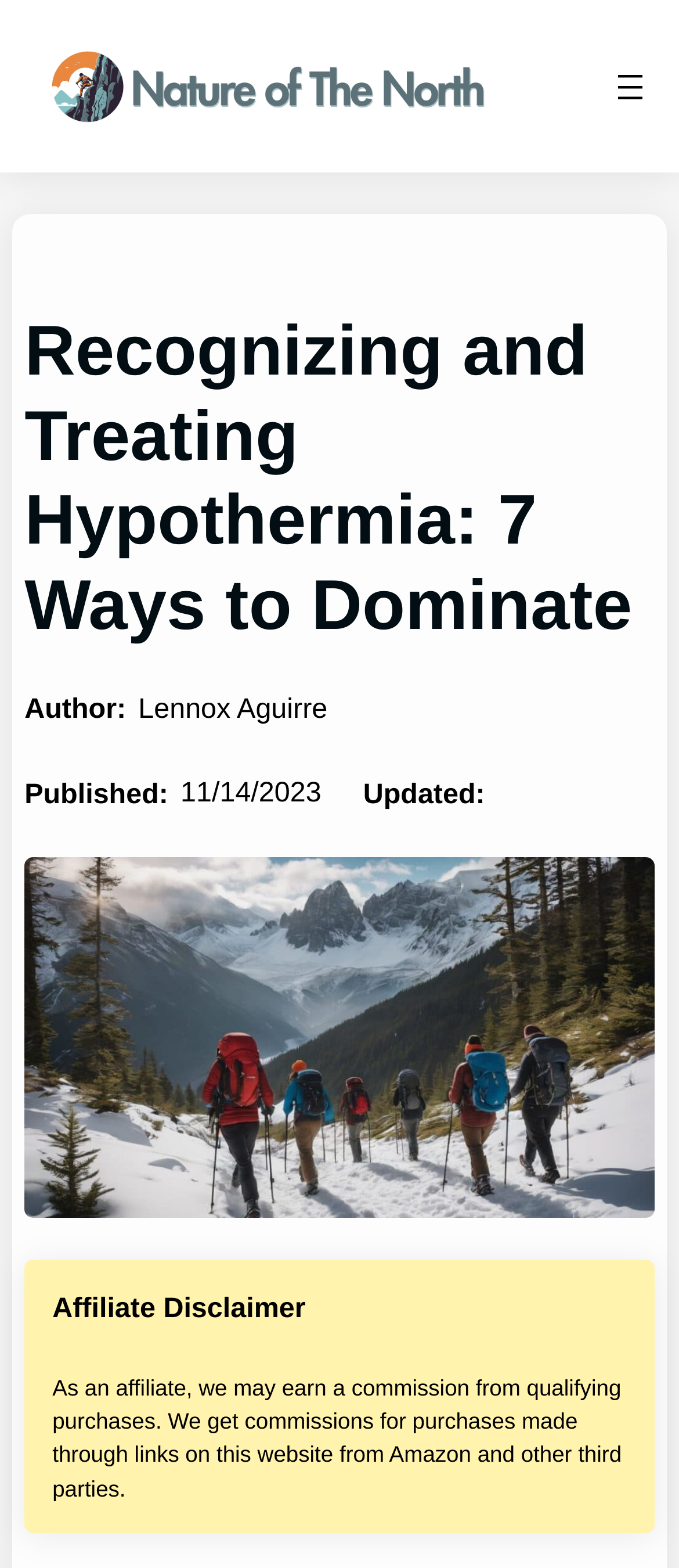Using the format (top-left x, top-left y, bottom-right x, bottom-right y), provide the bounding box coordinates for the described UI element. All values should be floating point numbers between 0 and 1: alt="Nature of the Horth Logo"

[0.069, 0.03, 0.726, 0.08]